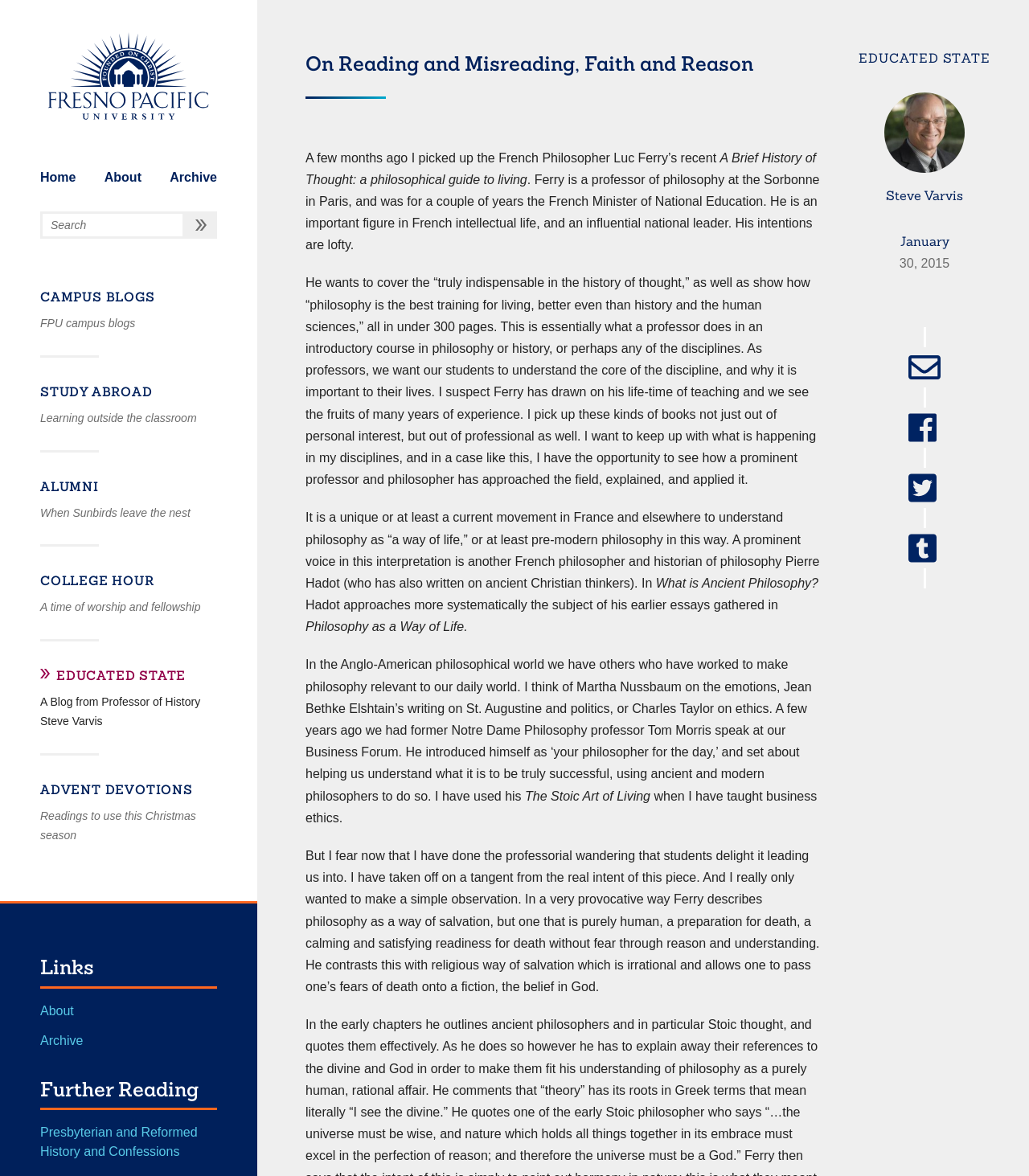Please provide a one-word or phrase answer to the question: 
What is the date of the blog post?

January 30, 2015